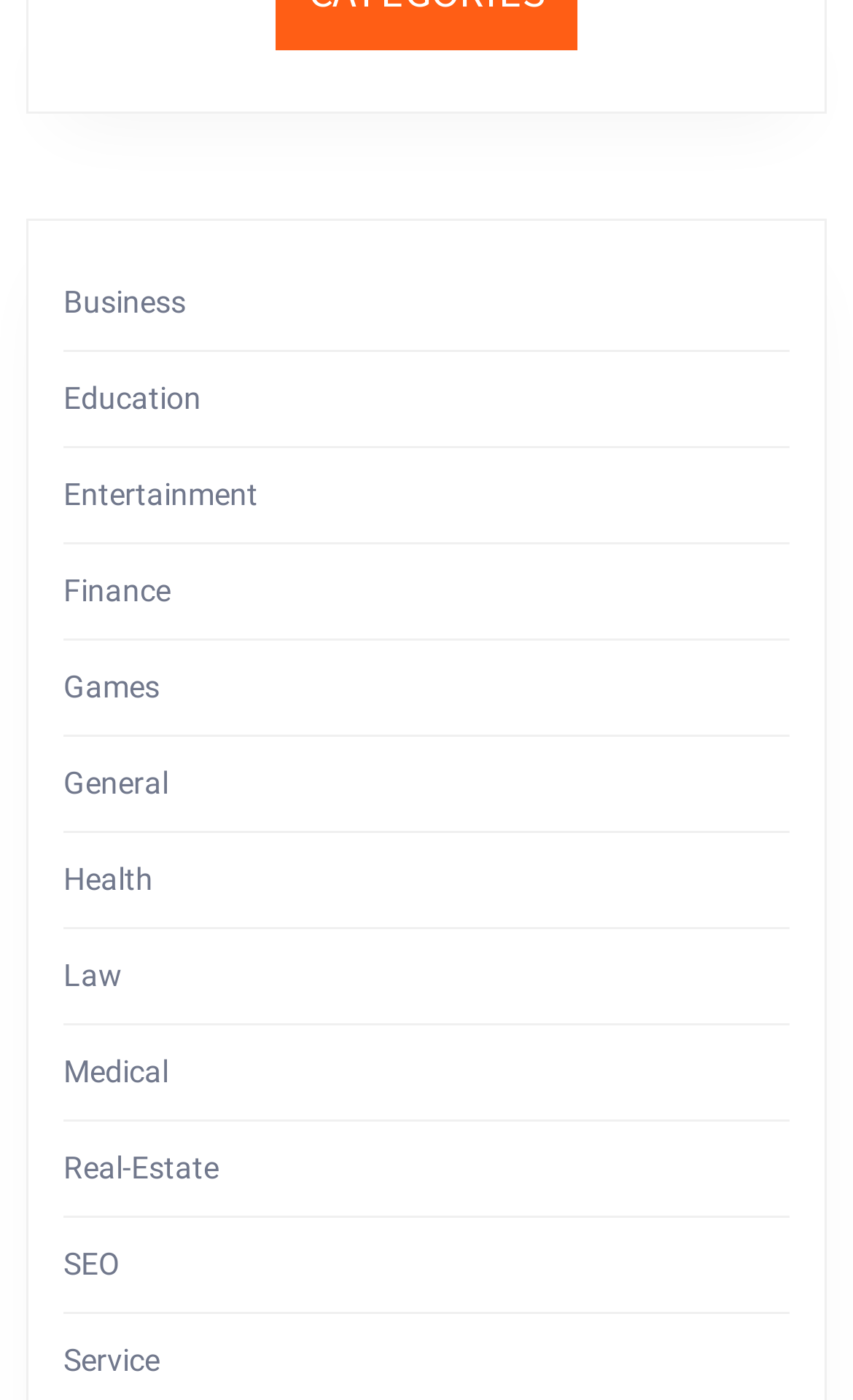Refer to the image and provide an in-depth answer to the question:
What is the category link below 'Entertainment'?

The category link below 'Entertainment' is 'Finance' because the y1 coordinate of 'Finance' (0.41) is greater than the y2 coordinate of 'Entertainment' (0.366), indicating that 'Finance' is vertically below 'Entertainment'.